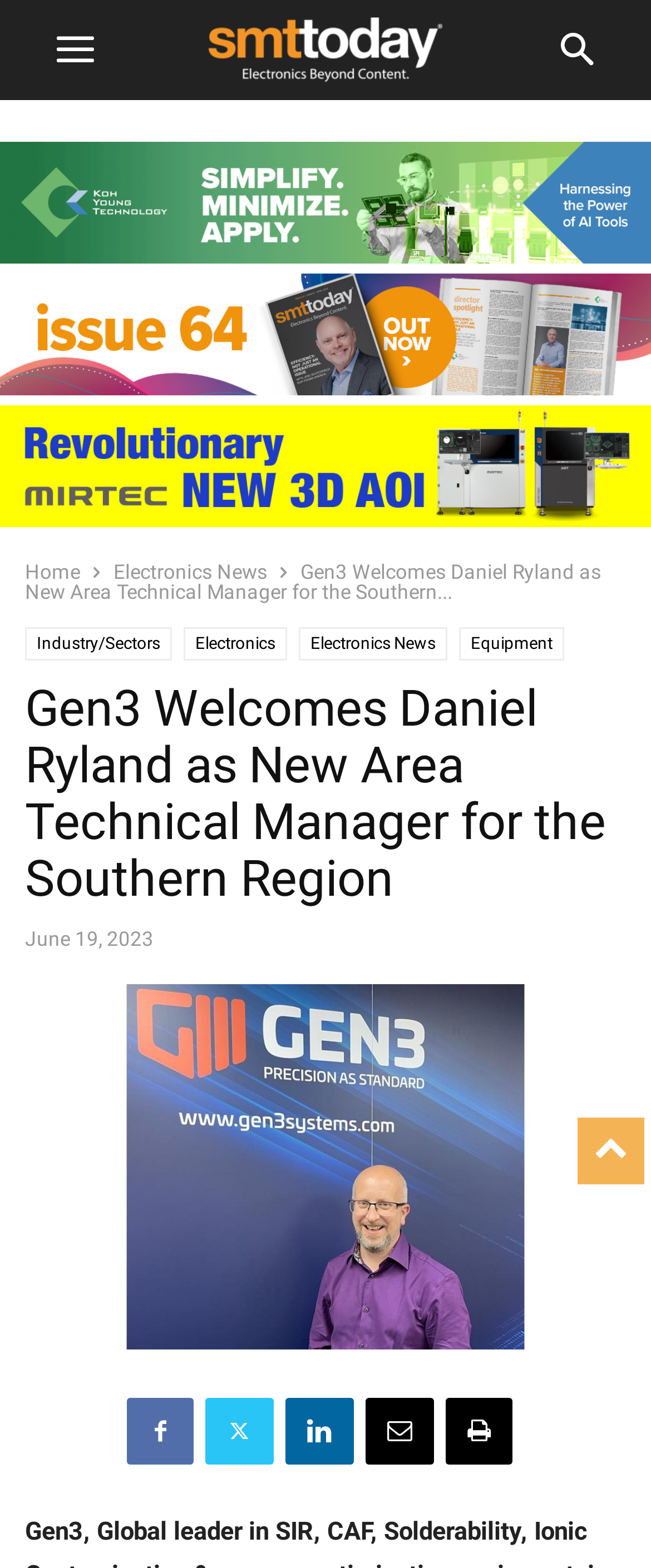Generate a detailed explanation of the webpage's features and information.

The webpage is about Gen3, a global leader in SIR, CAF, Solderability, Ionic Contamination, and process optimization equipment, announcing the addition of Daniel Ryland to their team as the new Area Technical Manager for the Southern Region.

At the top of the page, there is an image of "SMT Today" with a width spanning about 36% of the page, centered horizontally. Below this image, there are three links with corresponding images: "Koh Young", "SMT Today Issue 64", and "Mirtec", each taking up the full width of the page.

On the left side of the page, there are several links, including "Home", "Electronics News", and others, arranged vertically. Next to these links, there is a block of text that summarizes the announcement of Daniel Ryland joining Gen3.

Below the text, there are more links categorized by "Industry/Sectors", including "Electronics", "Electronics News", "Equipment", and others. Further down, there are links to different geographic regions, such as "World", "Europe", and others.

The main content of the page is a heading that reads "Gen3 Welcomes Daniel Ryland as New Area Technical Manager for the Southern Region", followed by a time stamp indicating the date of the announcement, "June 19, 2023". 

Taking up most of the bottom half of the page is a large image. At the very bottom of the page, there are five social media links, represented by icons.